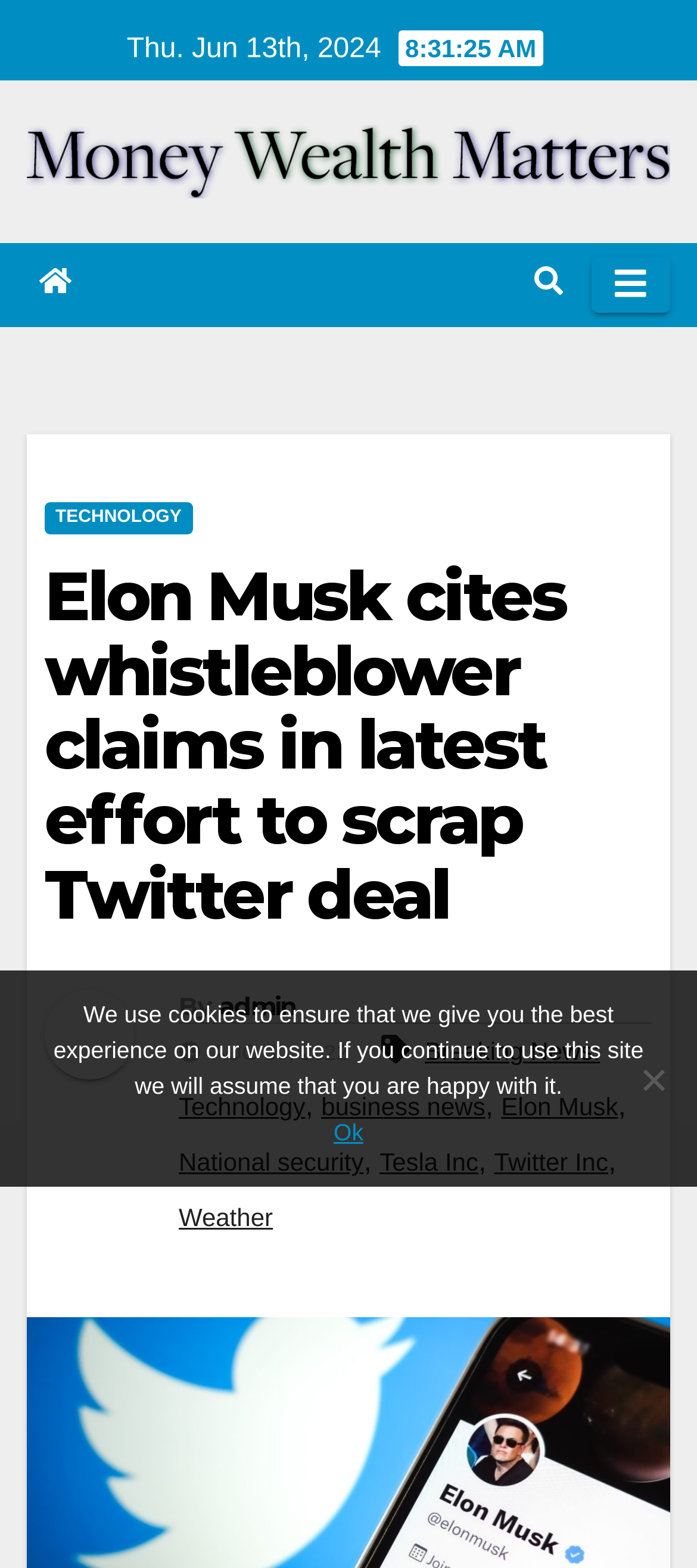What are the related topics of the article?
Answer the question with detailed information derived from the image.

I found the related topics of the article by looking at the link elements with the contents 'Elon Musk', 'Tesla Inc', 'Twitter Inc', and 'Weather' which are located below the heading of the article.